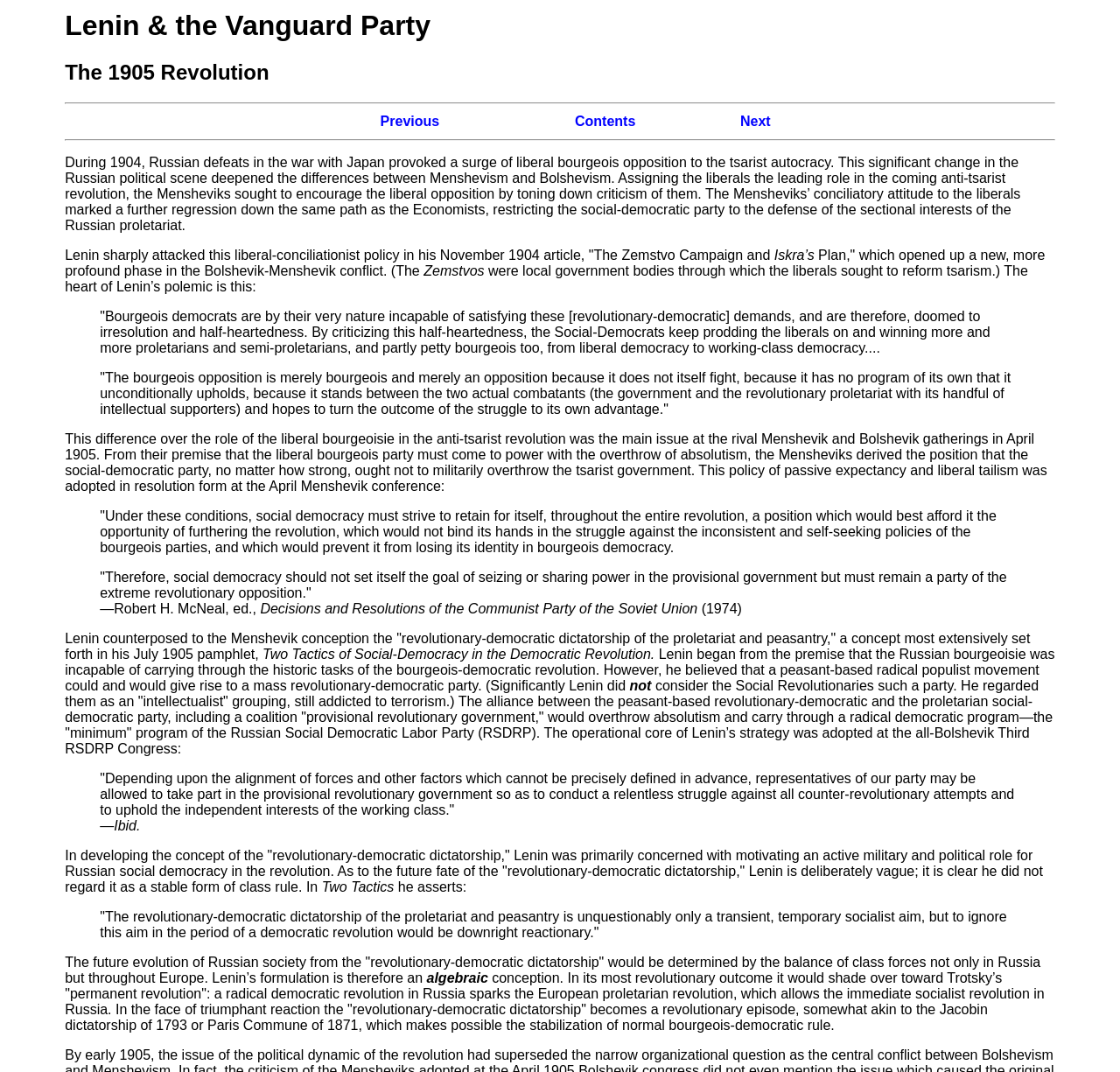Describe every aspect of the webpage comprehensively.

This webpage is about Lenin and the Vanguard Party, specifically focusing on the 1905 Revolution. At the top, there are two headings: "Lenin & the Vanguard Party" and "The 1905 Revolution". Below these headings, there is a horizontal separator line. 

The webpage has a navigation menu with three links: "Previous", "Contents", and "Next", which are placed side by side in a table layout. 

The main content of the webpage is a lengthy article discussing Lenin's views on the 1905 Revolution. The article is divided into several paragraphs, with some quotes from Lenin's writings highlighted in blockquotes. The text explains Lenin's criticism of the Mensheviks' conciliatory attitude towards the liberals and his own concept of the "revolutionary-democratic dictatorship of the proletariat and peasantry". 

There are several blockquotes throughout the article, which contain quotes from Lenin's writings, including his November 1904 article "The Zemstvo Campaign and Plan" and his July 1905 pamphlet "Two Tactics of Social-Democracy in the Democratic Revolution". 

The article also mentions the Menshevik conference in April 1905 and the Bolshevik Third RSDRP Congress, where Lenin's strategy was adopted. The text is dense and academic, suggesting that the webpage is intended for readers with a background in Marxist theory and Russian history.